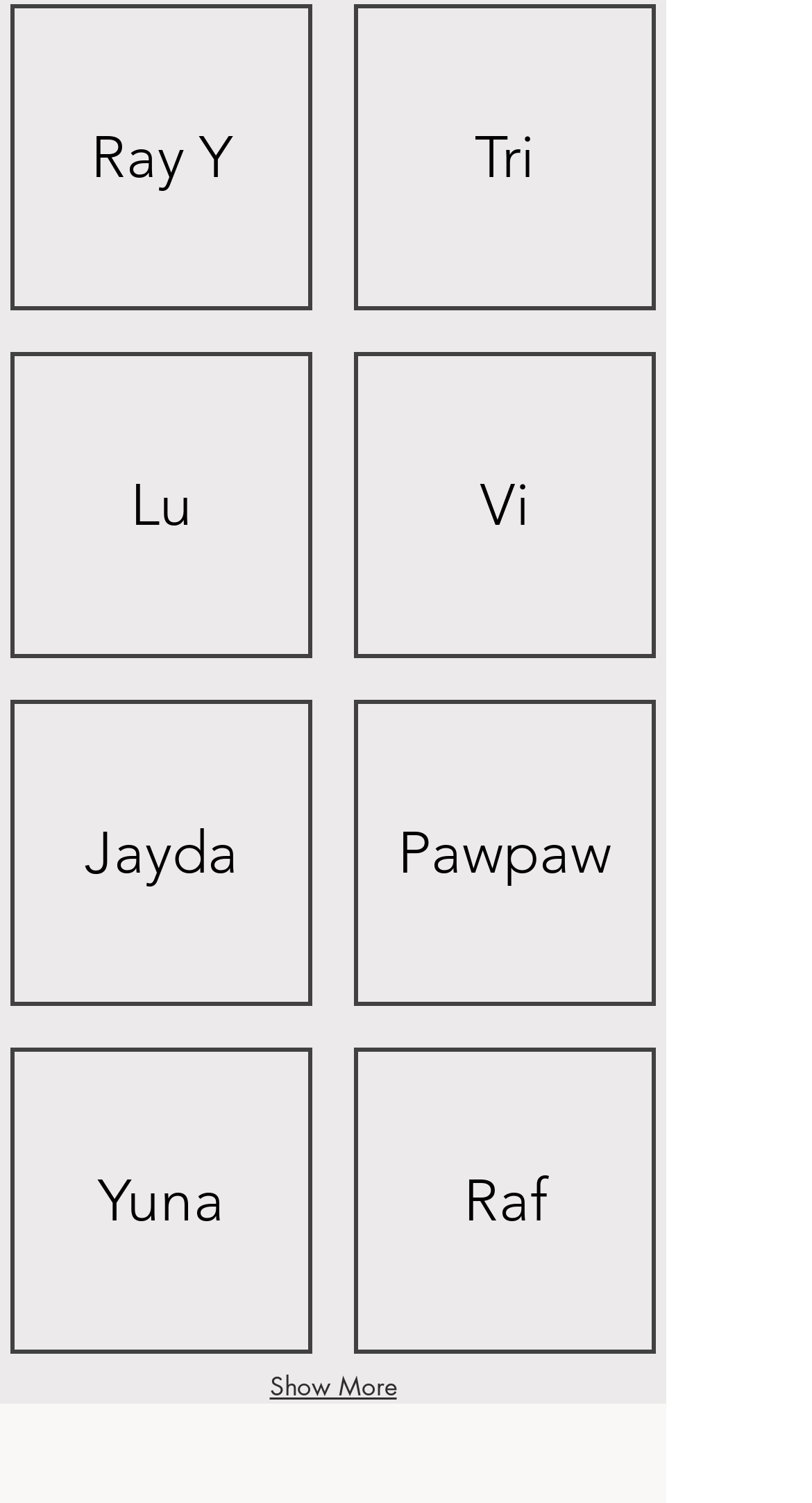What is the position of the 'Show More' button?
Please provide an in-depth and detailed response to the question.

According to the bounding box coordinates, the 'Show More' button has a y1 value of 0.903, which indicates that it is located near the bottom of the webpage. Its x1 and x2 values are 0.306 and 0.514, respectively, which suggests that it is centered horizontally.